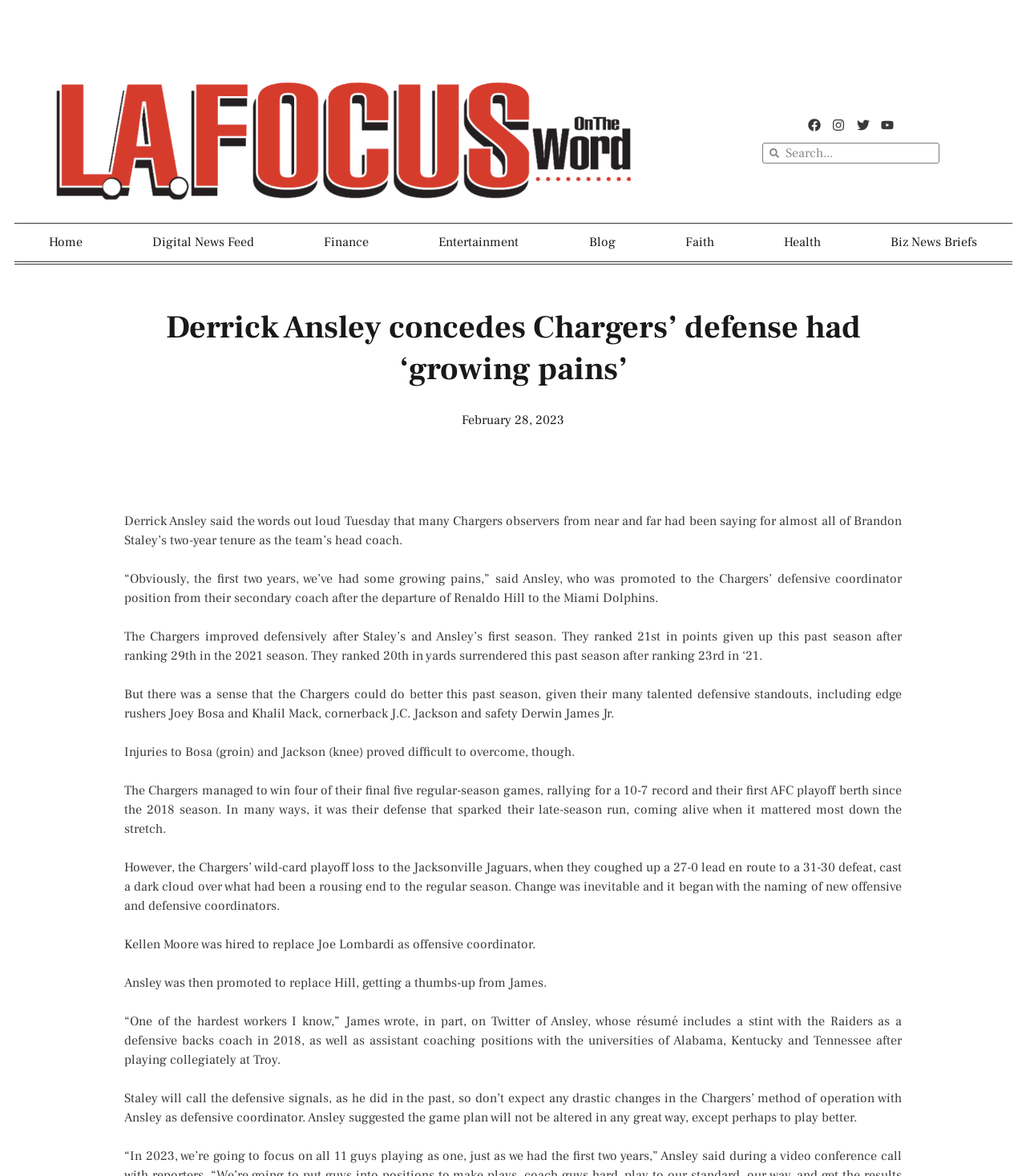Please identify the bounding box coordinates of the element that needs to be clicked to perform the following instruction: "Check the date of the article".

[0.45, 0.349, 0.55, 0.365]